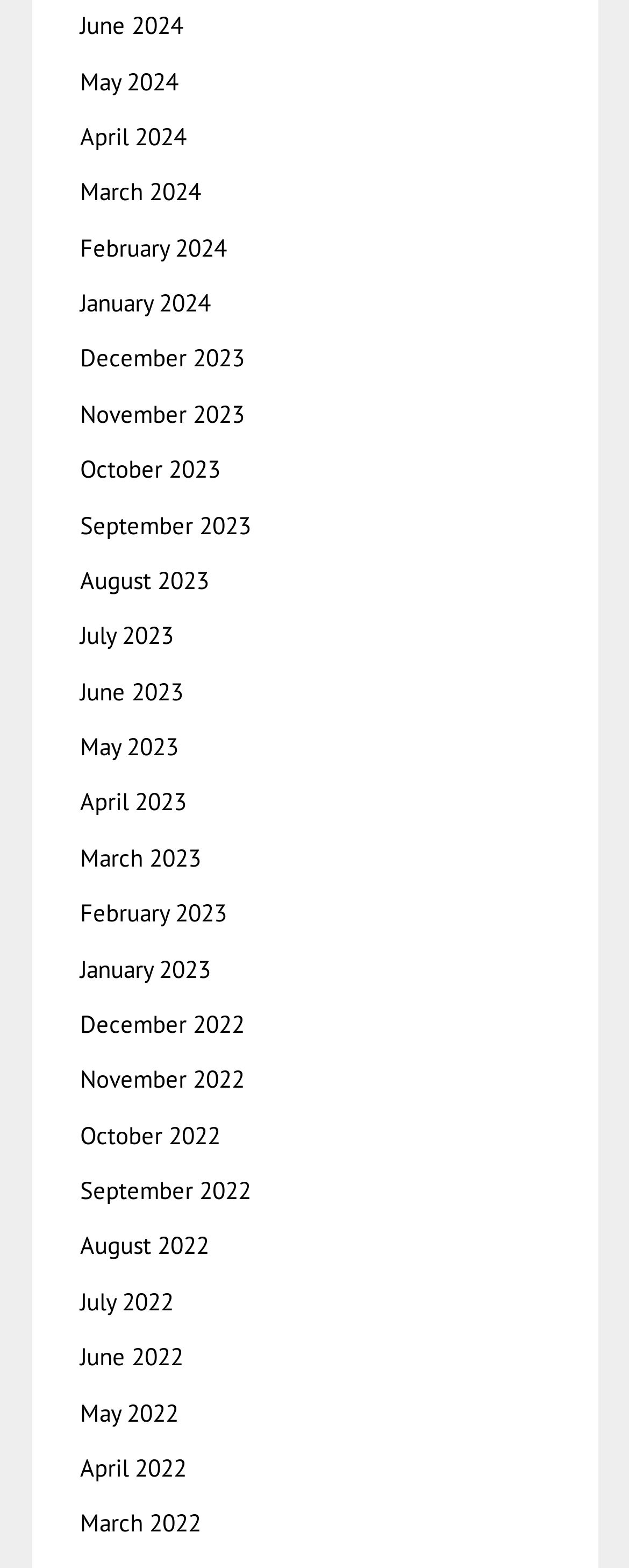Determine the bounding box coordinates of the clickable element to achieve the following action: 'Go to May 2023'. Provide the coordinates as four float values between 0 and 1, formatted as [left, top, right, bottom].

[0.127, 0.466, 0.283, 0.486]